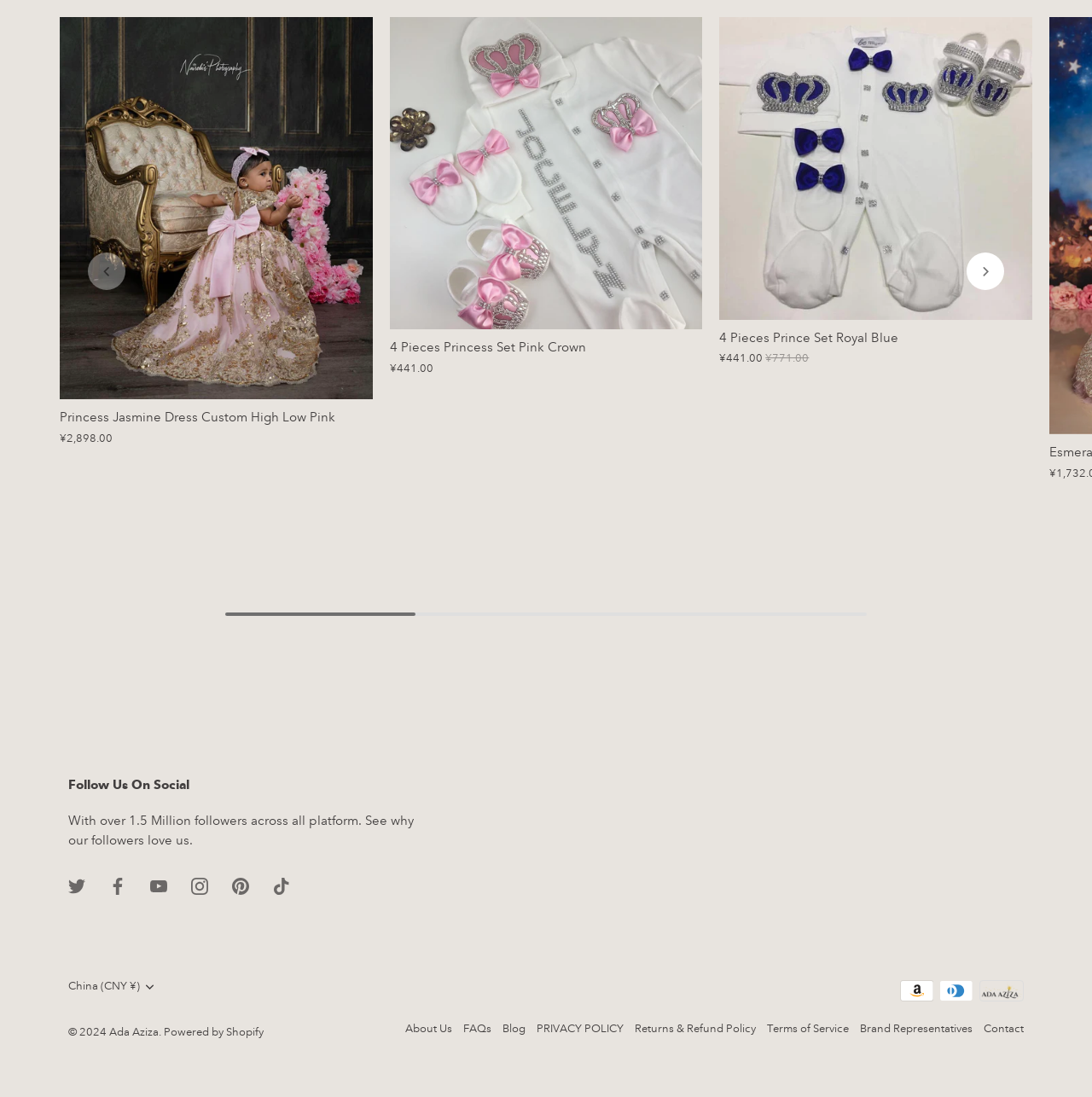Look at the image and answer the question in detail:
What social media platforms are available for following?

I counted the number of social media links available, which are Twitter, Facebook, Youtube, Instagram, Pinterest, and Tiktok. There are six social media platforms available for following.